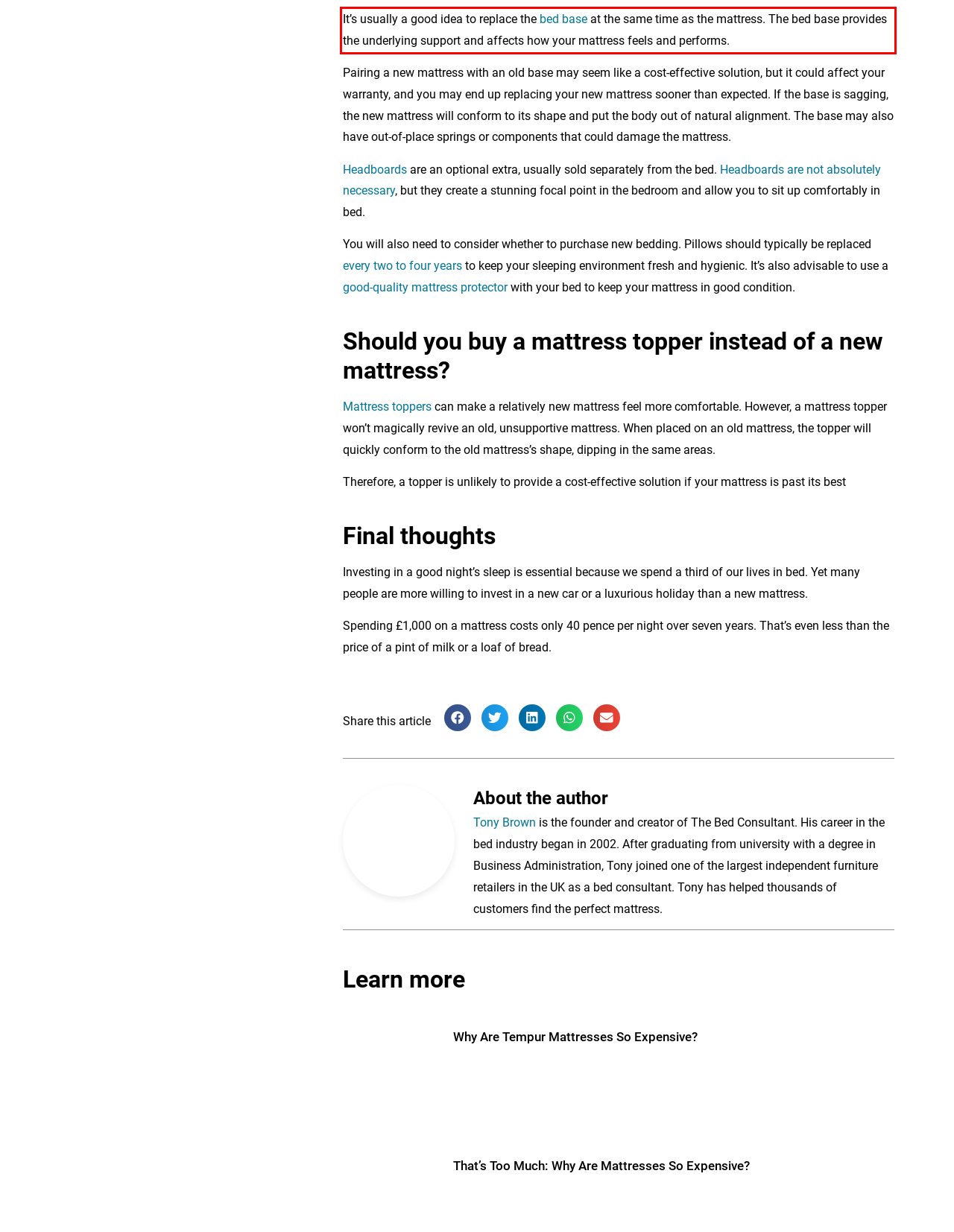You have a screenshot of a webpage with a red bounding box. Identify and extract the text content located inside the red bounding box.

It’s usually a good idea to replace the bed base at the same time as the mattress. The bed base provides the underlying support and affects how your mattress feels and performs.